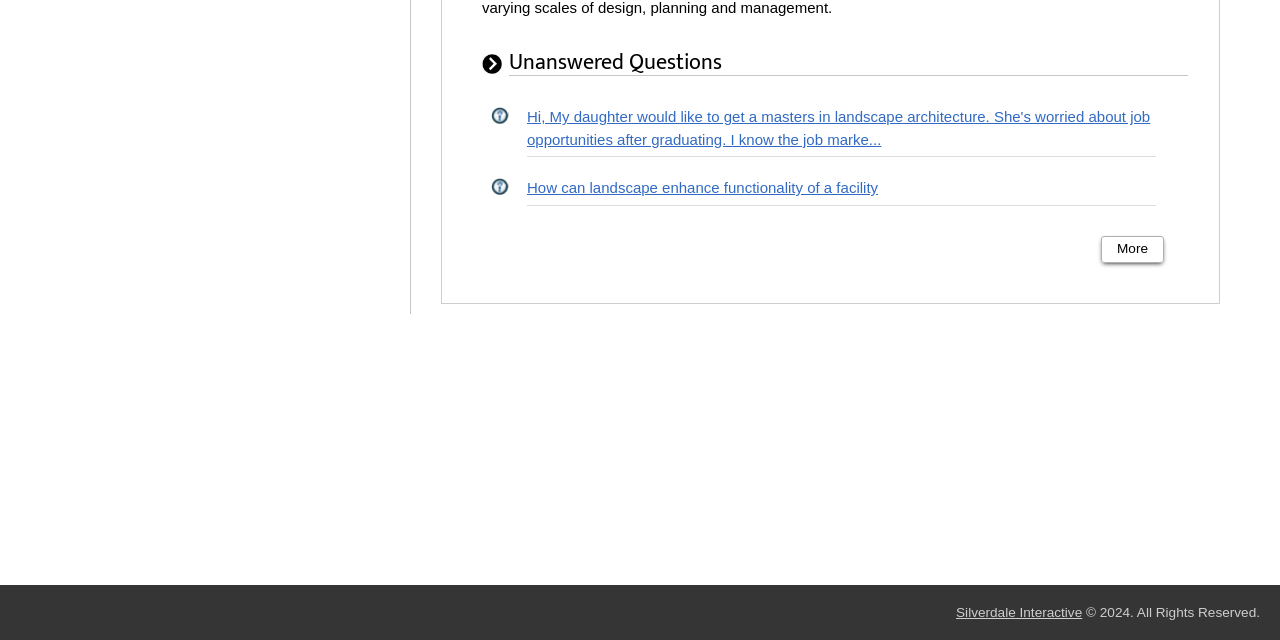Find the bounding box of the UI element described as: "Silverdale Interactive". The bounding box coordinates should be given as four float values between 0 and 1, i.e., [left, top, right, bottom].

[0.747, 0.945, 0.845, 0.969]